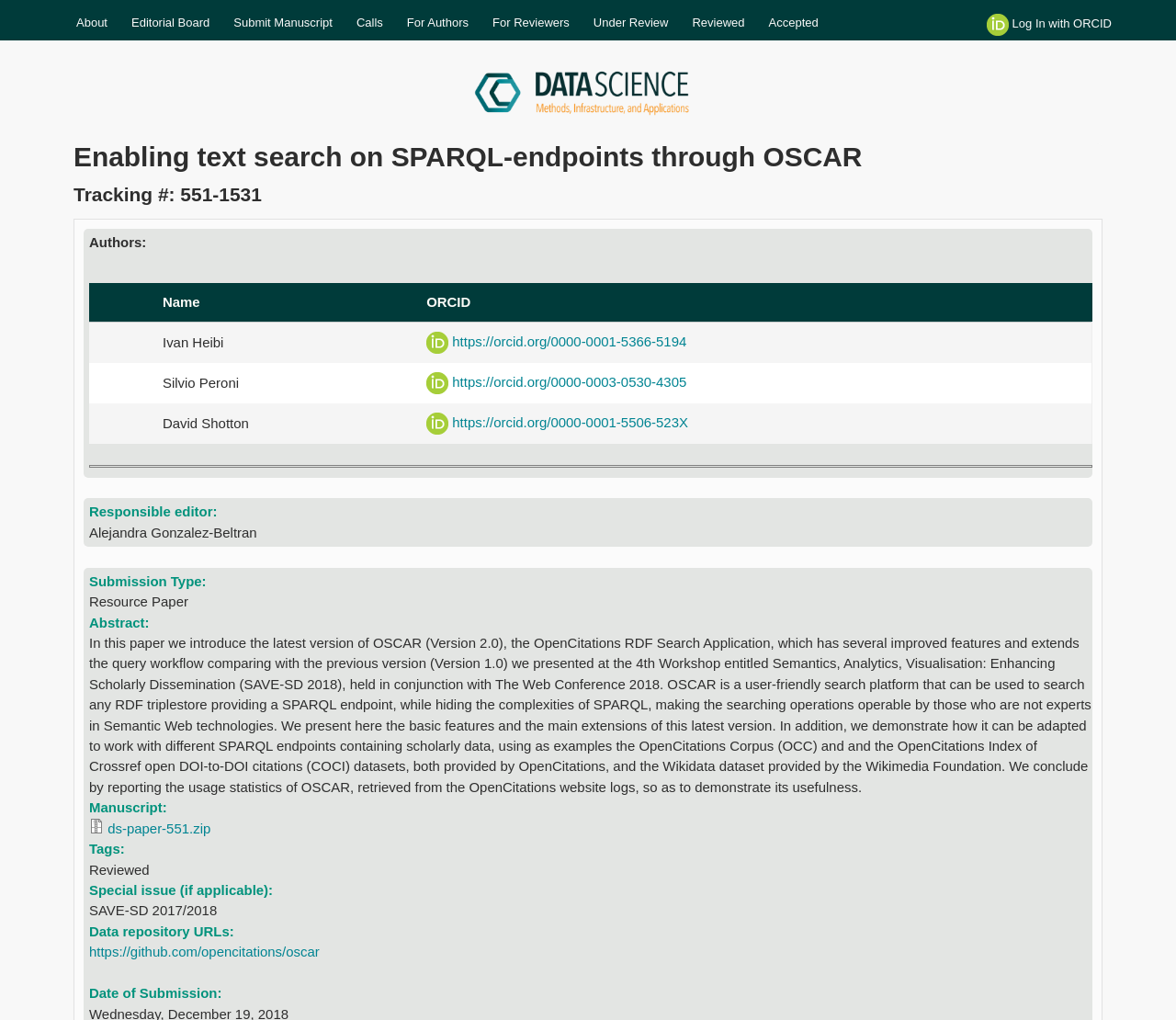Indicate the bounding box coordinates of the element that needs to be clicked to satisfy the following instruction: "View the manuscript". The coordinates should be four float numbers between 0 and 1, i.e., [left, top, right, bottom].

[0.092, 0.804, 0.179, 0.82]